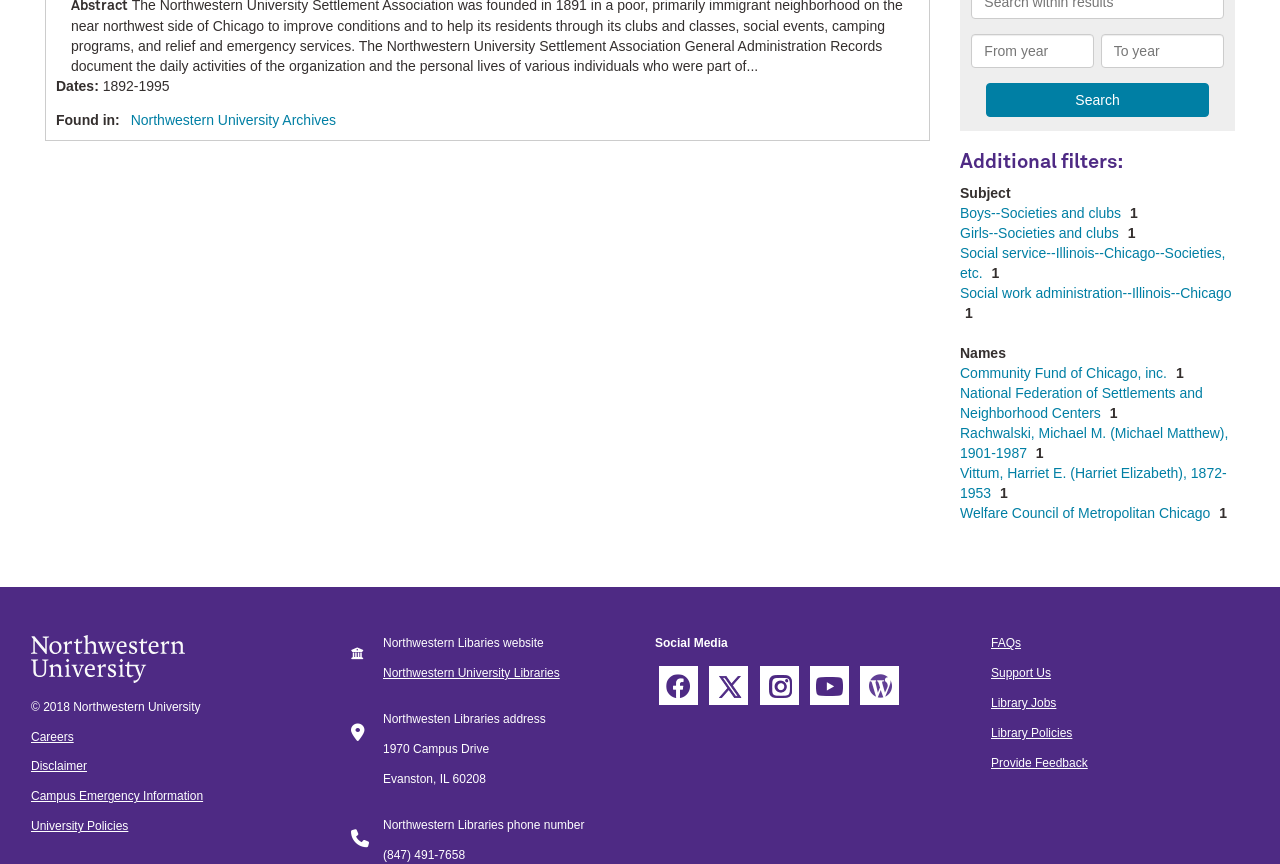Find and provide the bounding box coordinates for the UI element described here: "Welfare Council of Metropolitan Chicago". The coordinates should be given as four float numbers between 0 and 1: [left, top, right, bottom].

[0.75, 0.585, 0.949, 0.603]